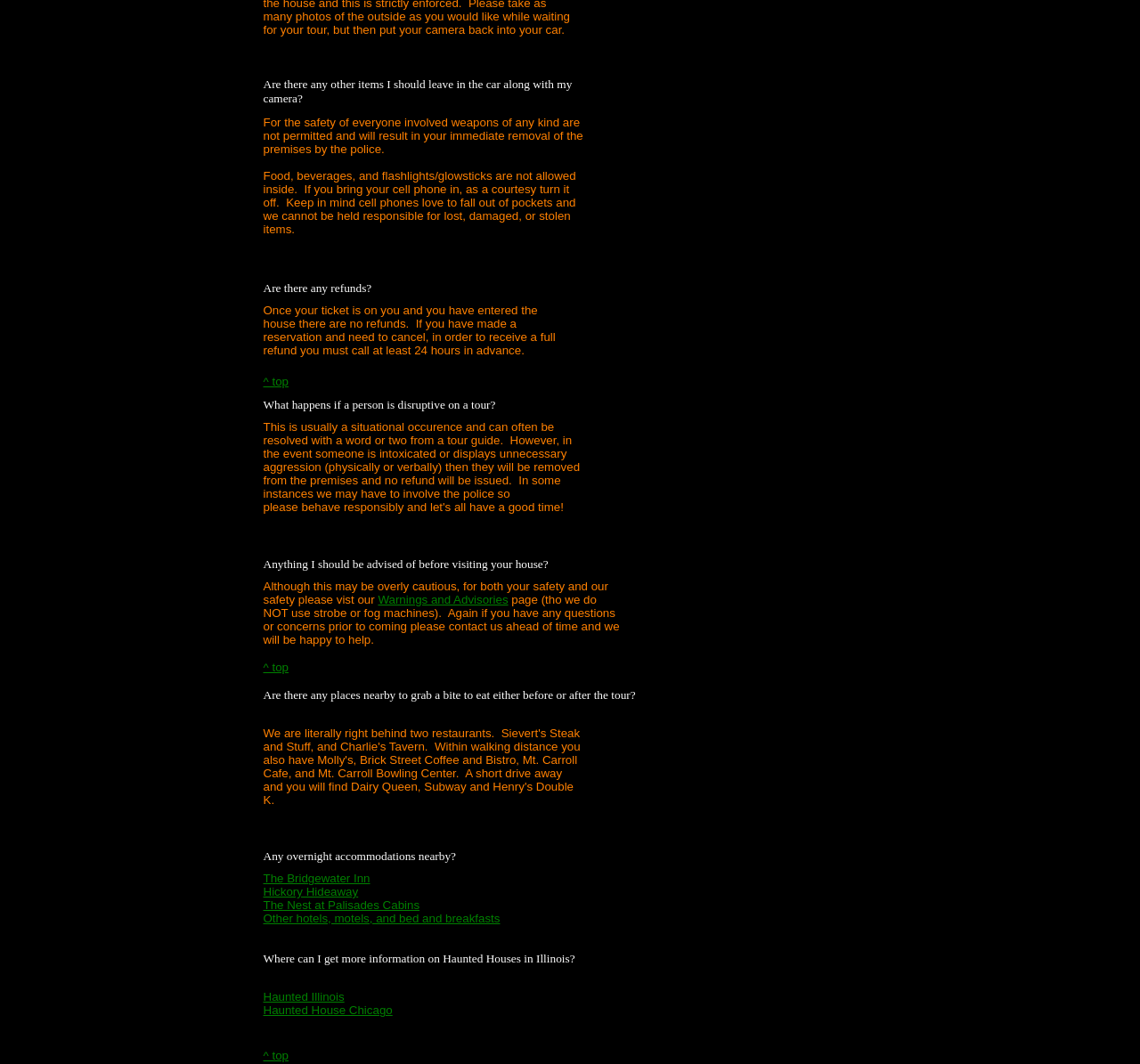Identify the bounding box coordinates of the section to be clicked to complete the task described by the following instruction: "Check accommodations at Hickory Hideaway". The coordinates should be four float numbers between 0 and 1, formatted as [left, top, right, bottom].

[0.231, 0.832, 0.314, 0.844]